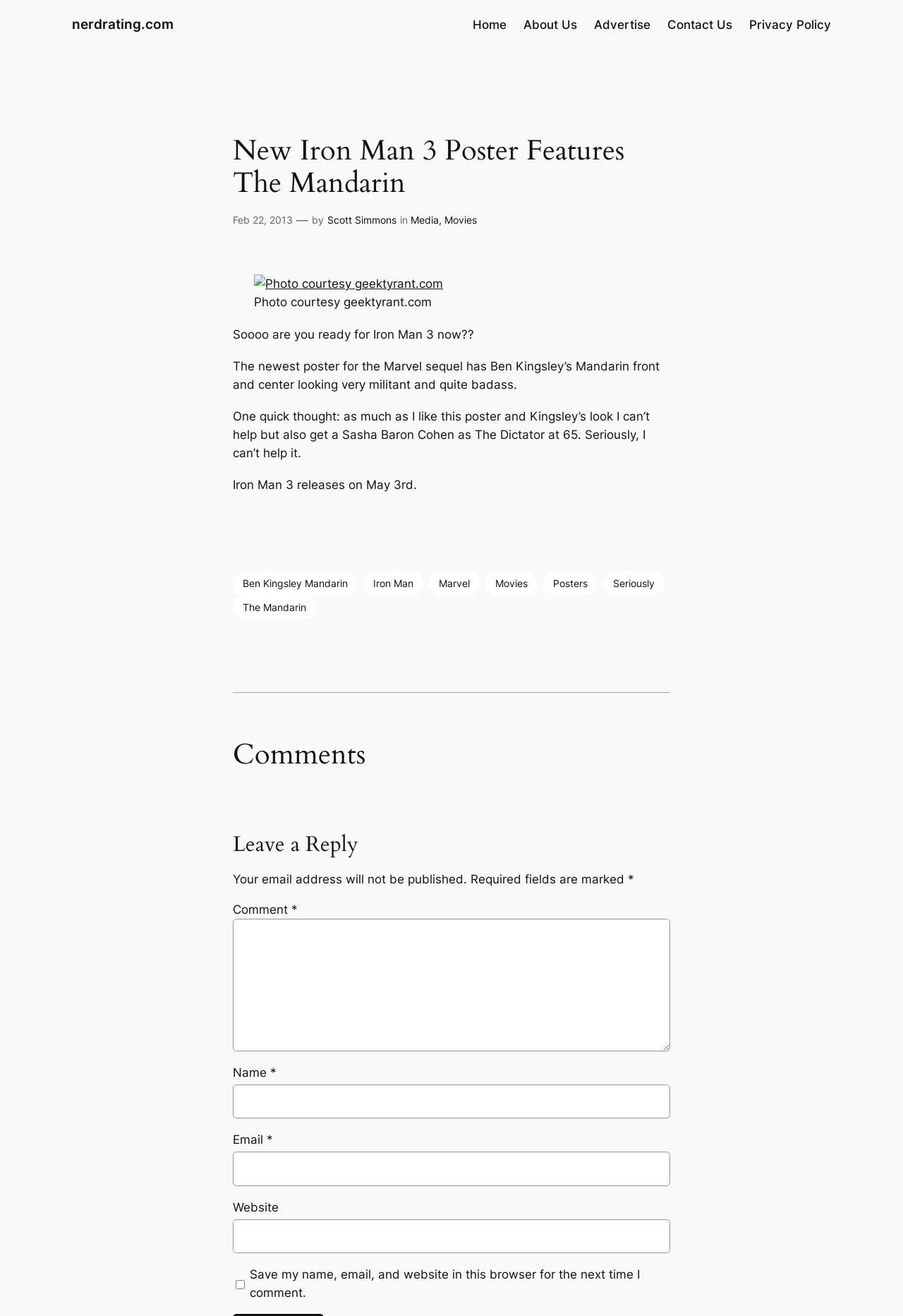Find the bounding box coordinates of the area to click in order to follow the instruction: "Leave a comment".

[0.258, 0.698, 0.742, 0.799]